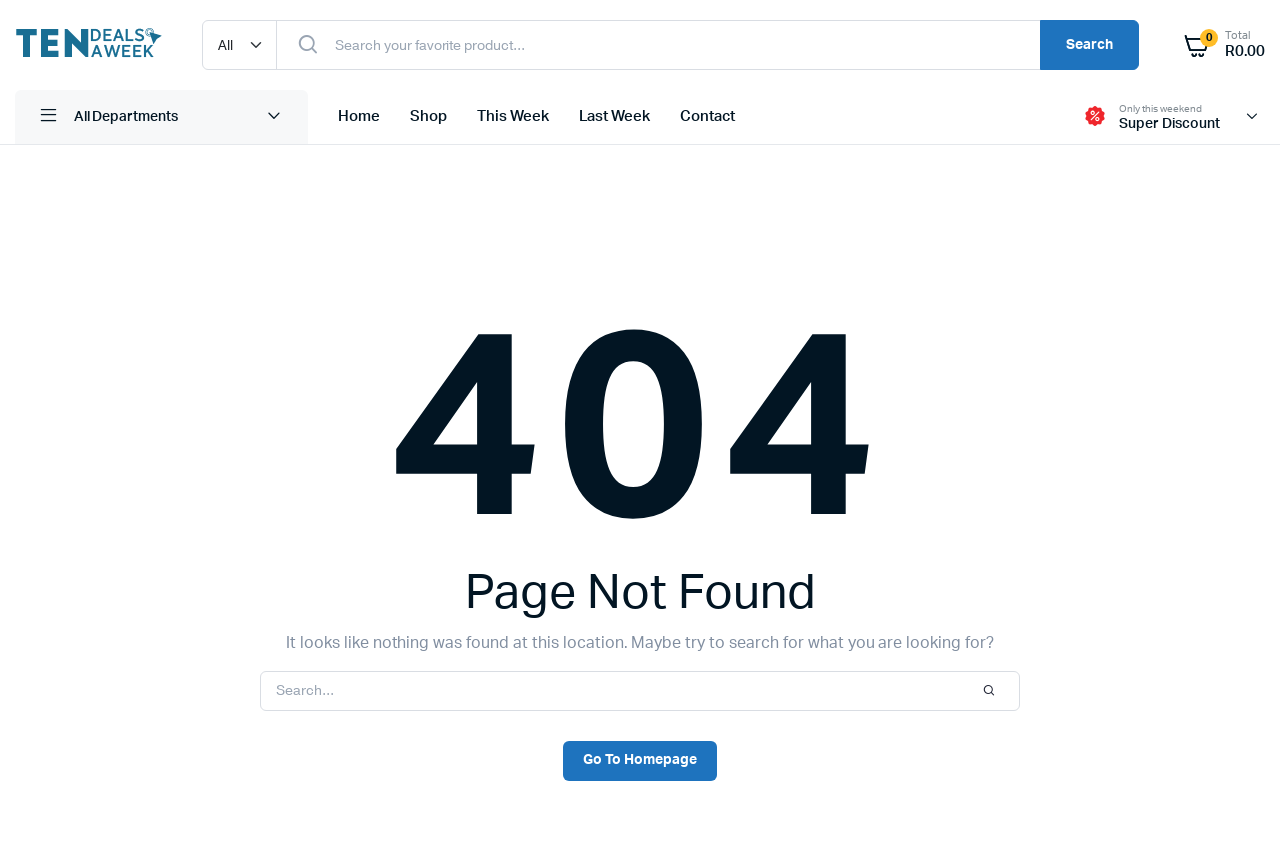Please respond to the question with a concise word or phrase:
What is the main error message on the webpage?

Page Not Found